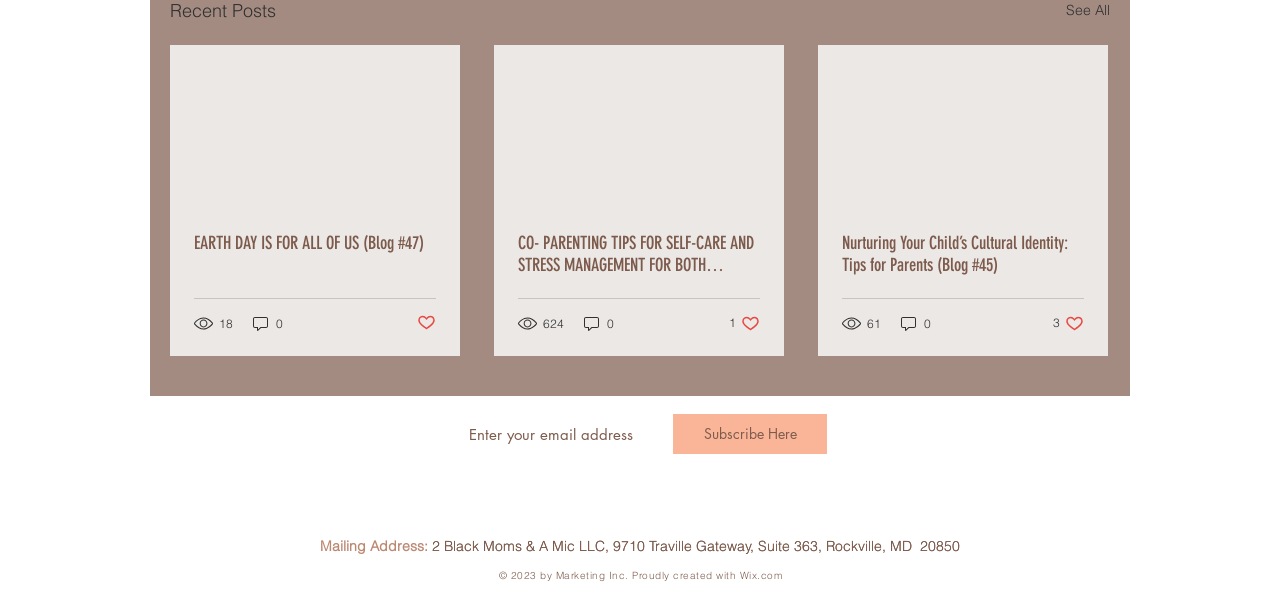Given the element description "Subscribe Here" in the screenshot, predict the bounding box coordinates of that UI element.

[0.526, 0.682, 0.646, 0.748]